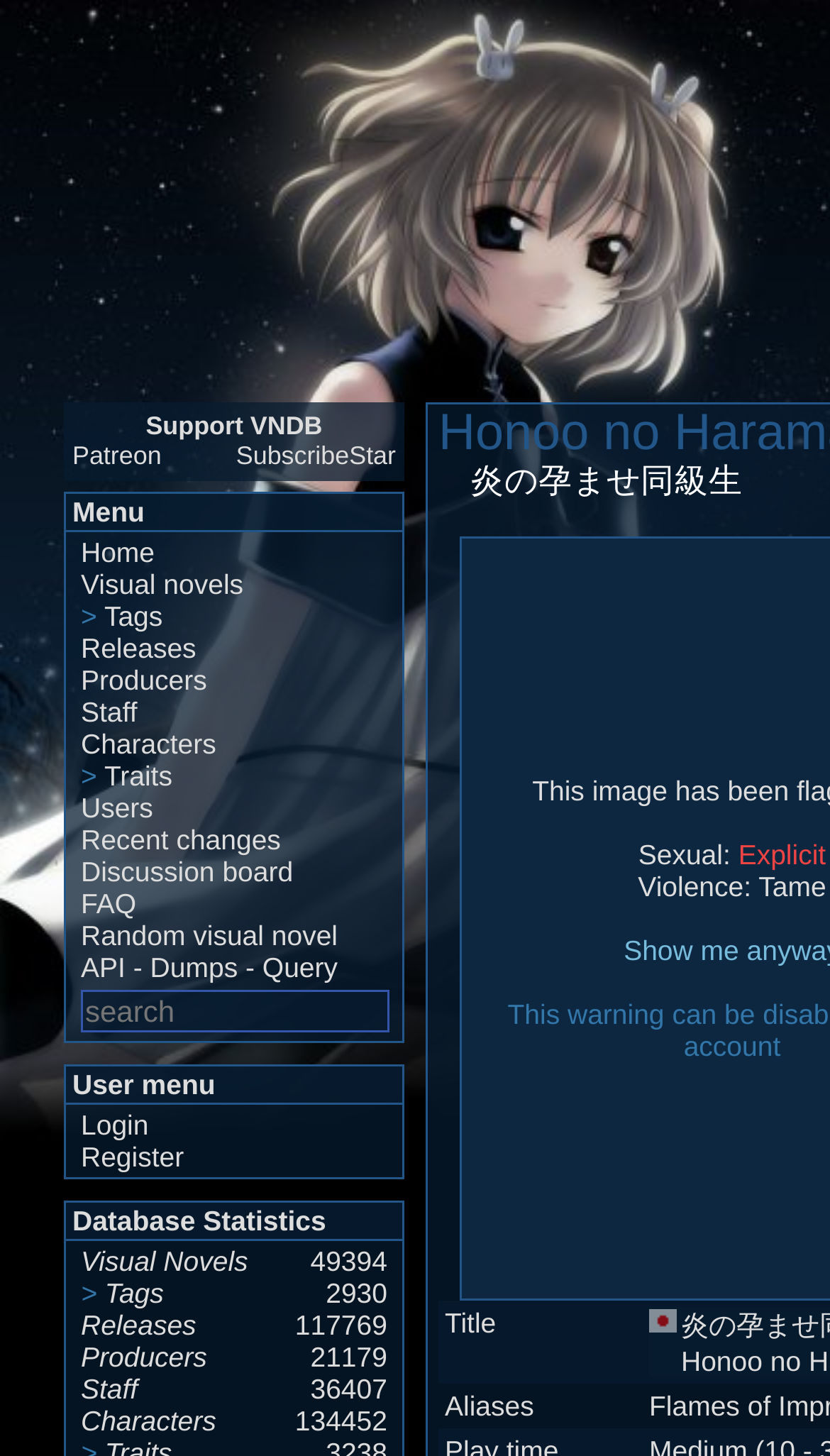Produce an extensive caption that describes everything on the webpage.

This webpage appears to be a visual novel database, with a focus on providing information and resources for users. At the top of the page, there are links to support the website through Patreon and SubscribeStar, as well as a static text element that reads "Support VNDB".

Below this, there is a menu section with a heading that reads "Menu". This section contains links to various parts of the website, including "Home", "Visual novels", "Tags", "Releases", "Producers", "Staff", "Characters", and more. Each of these links is accompanied by a ">" symbol, indicating that they lead to sub-pages or categories.

To the right of the menu section, there is a search bar with a placeholder text that reads "search". This allows users to search for specific visual novels or related content.

Further down the page, there is a section with a heading that reads "User menu". This section contains links to login and register, as well as a heading that reads "Database Statistics". This section provides information about the number of visual novels, tags, releases, producers, staff, and characters in the database, with corresponding numbers and statistics.

Finally, there is a section that appears to be a grid or table, with columns labeled "Title" and "Aliases". This section may be used to display information about specific visual novels, including their titles and aliases. There is also a static text element that reads "Violence: Tame", which may be related to the content of the visual novels.